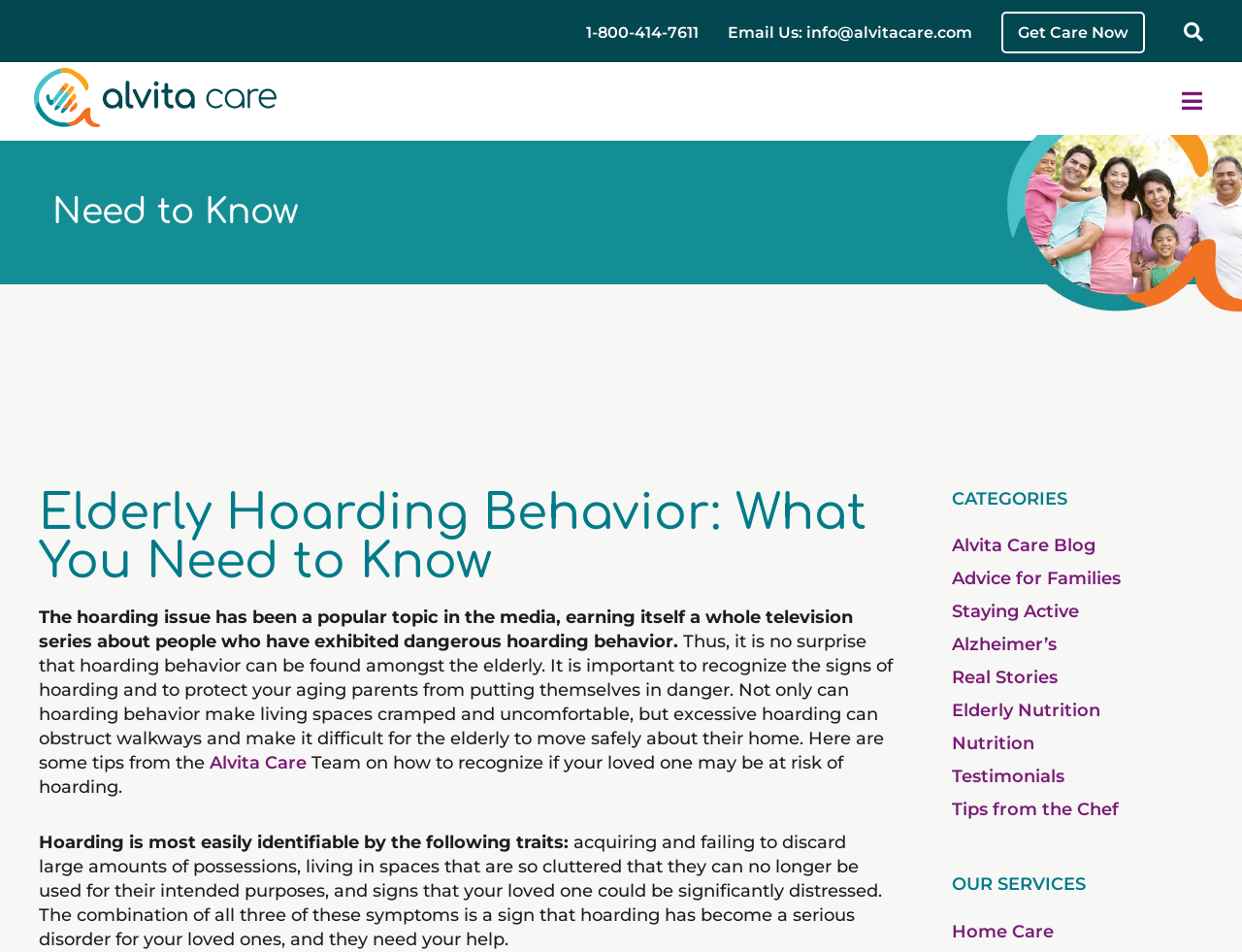What are the signs of hoarding behavior?
Refer to the image and provide a thorough answer to the question.

I found the signs of hoarding behavior by reading the text on the webpage. The text states that hoarding is most easily identifiable by the following traits: acquiring and failing to discard large amounts of possessions, living in spaces that are so cluttered that they can no longer be used for their intended purposes, and signs that your loved one could be significantly distressed.